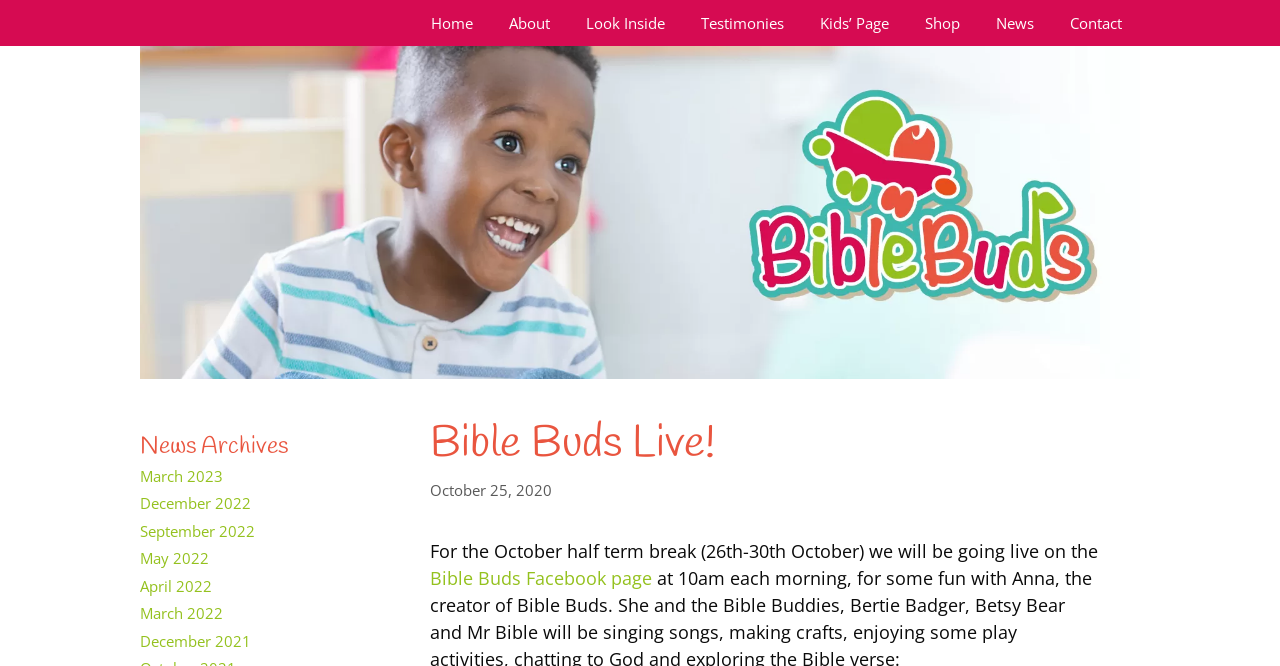Could you find the bounding box coordinates of the clickable area to complete this instruction: "check About page"?

[0.384, 0.0, 0.444, 0.069]